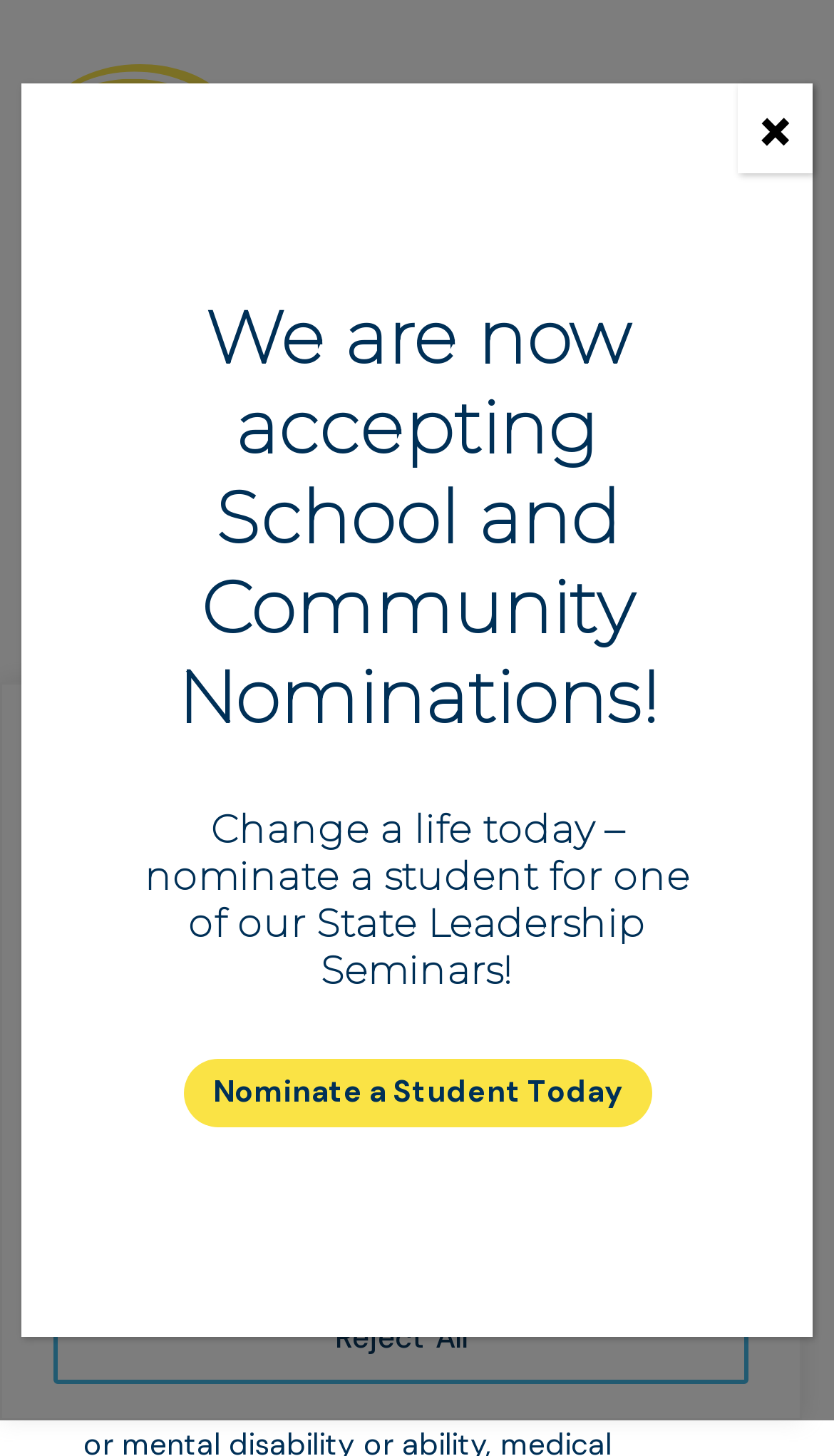Answer this question using a single word or a brief phrase:
What is the image located below the 'Non Discrimination Policy' heading?

Not specified